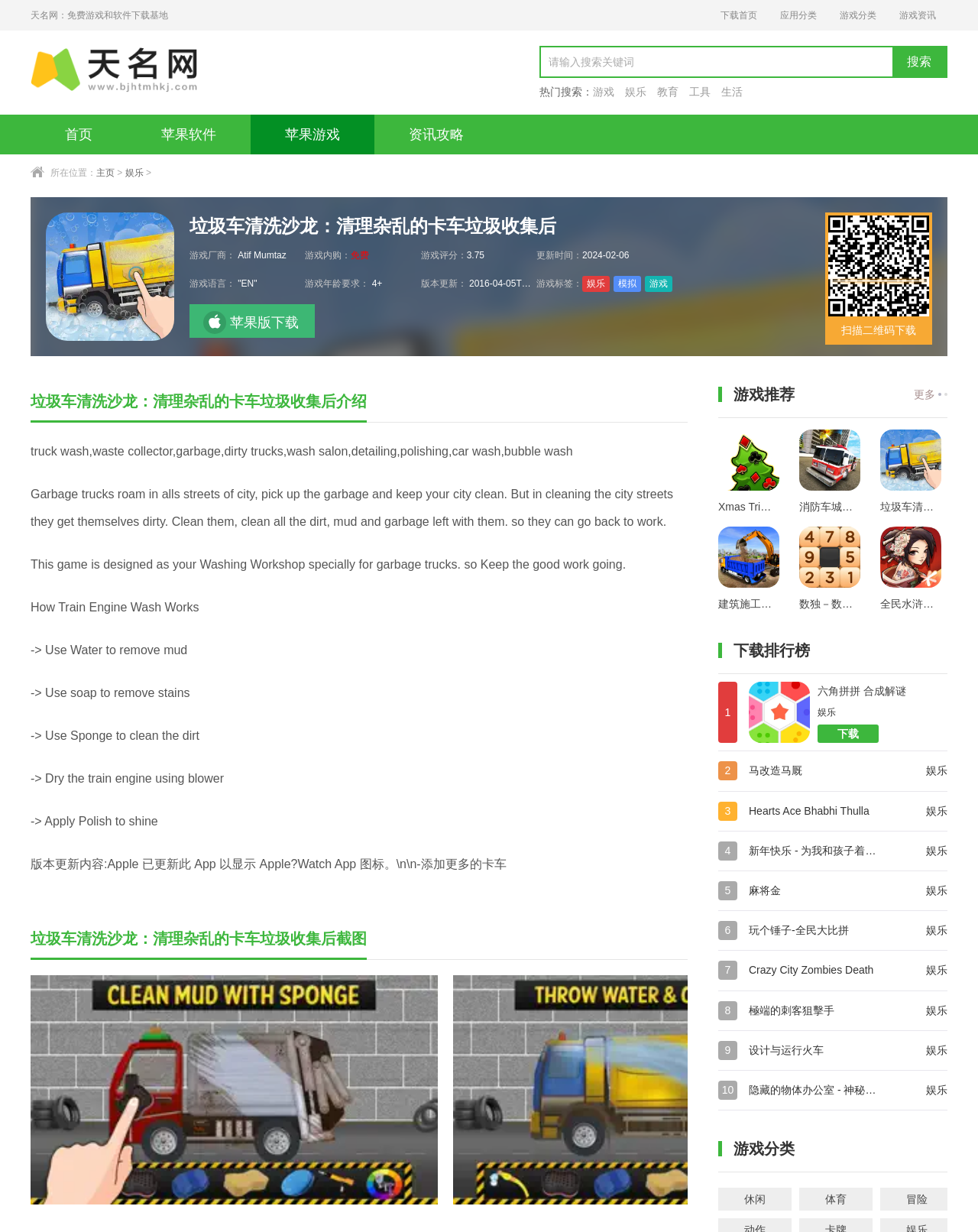Determine the coordinates of the bounding box that should be clicked to complete the instruction: "download the game". The coordinates should be represented by four float numbers between 0 and 1: [left, top, right, bottom].

[0.211, 0.247, 0.322, 0.274]